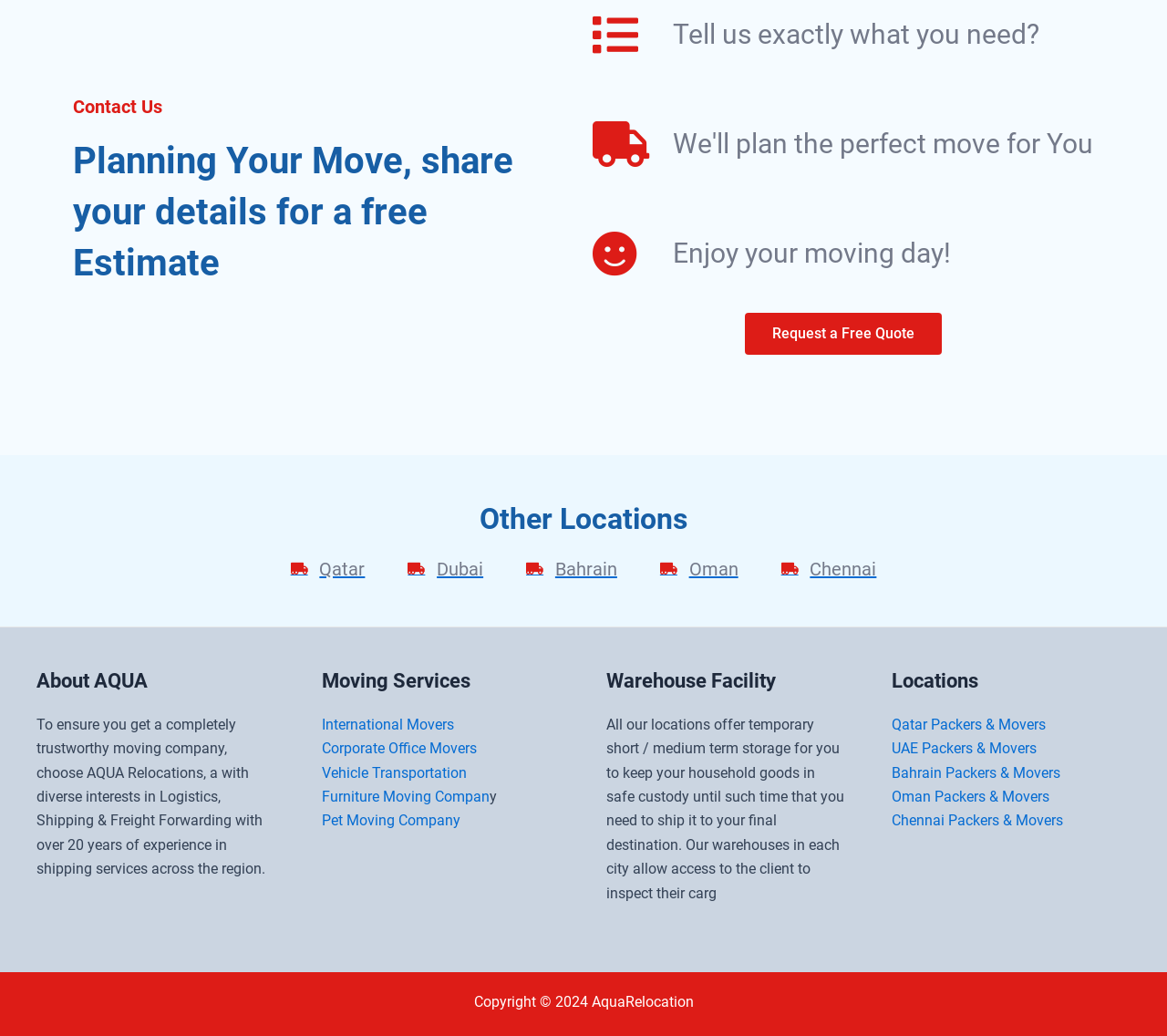Please locate the UI element described by "Furniture Moving Compan" and provide its bounding box coordinates.

[0.275, 0.761, 0.419, 0.777]